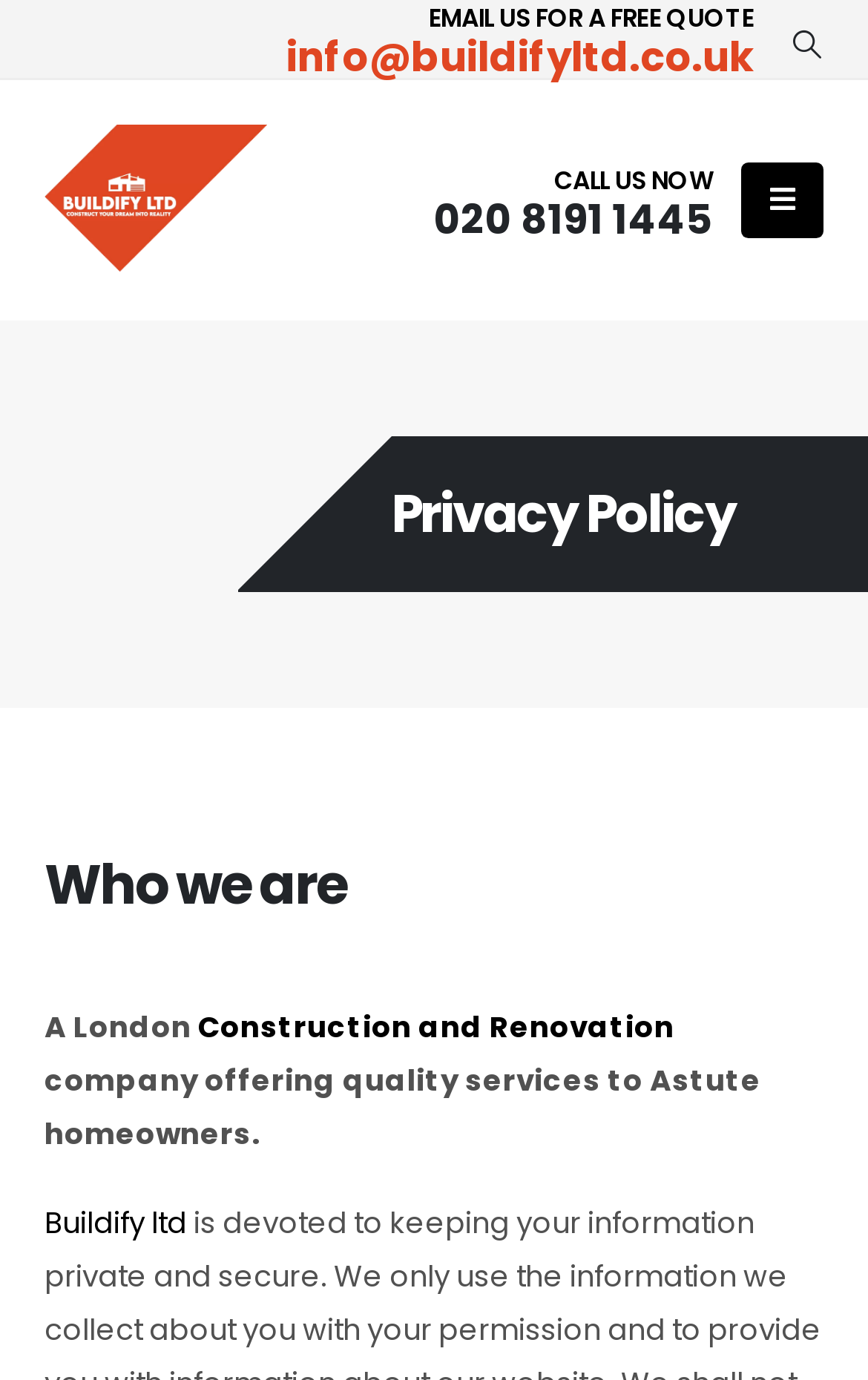Given the element description: "Buildify ltd", predict the bounding box coordinates of the UI element it refers to, using four float numbers between 0 and 1, i.e., [left, top, right, bottom].

[0.051, 0.871, 0.215, 0.902]